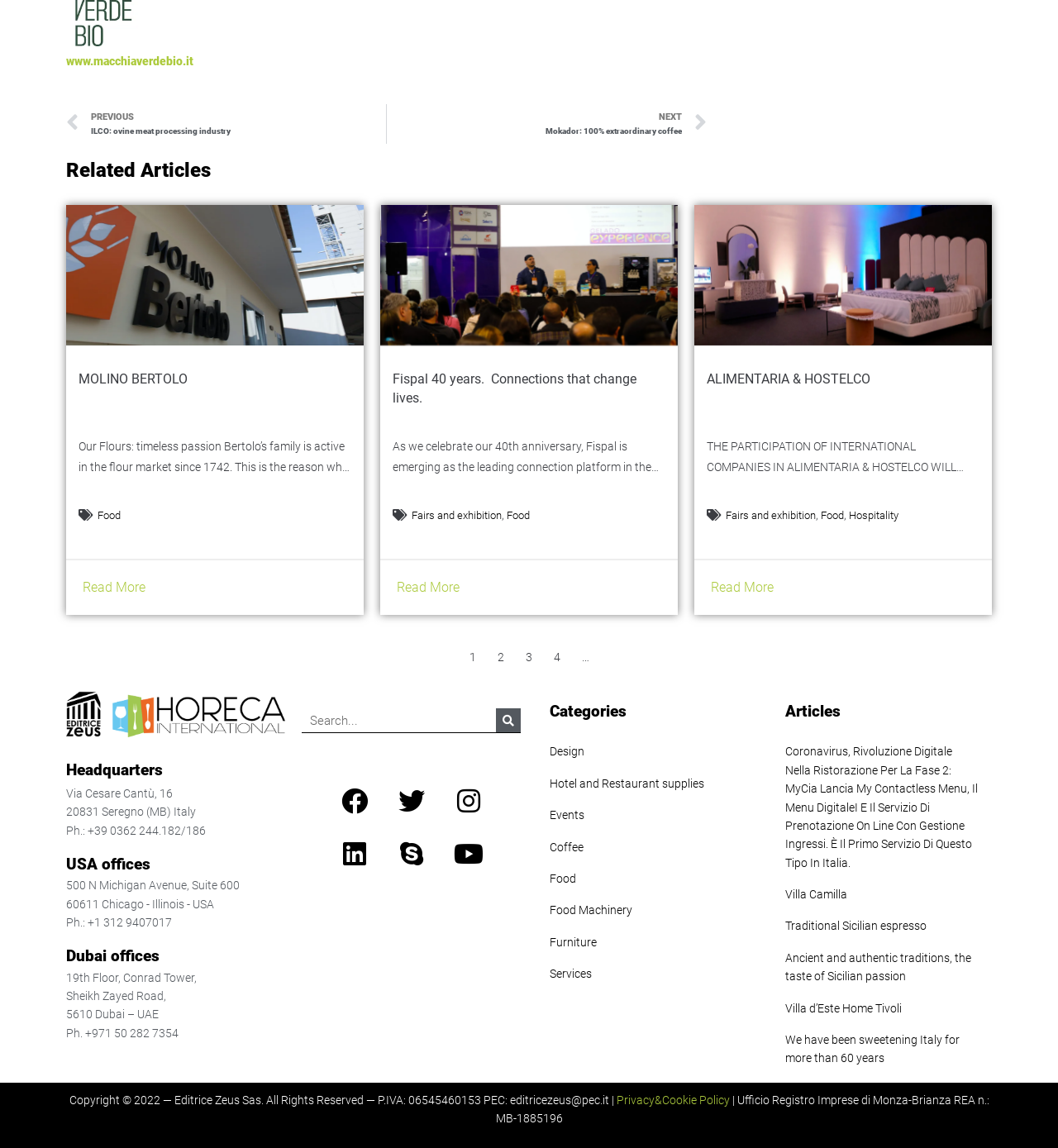Pinpoint the bounding box coordinates of the area that must be clicked to complete this instruction: "Click on the 'Prev' link".

[0.062, 0.091, 0.365, 0.125]